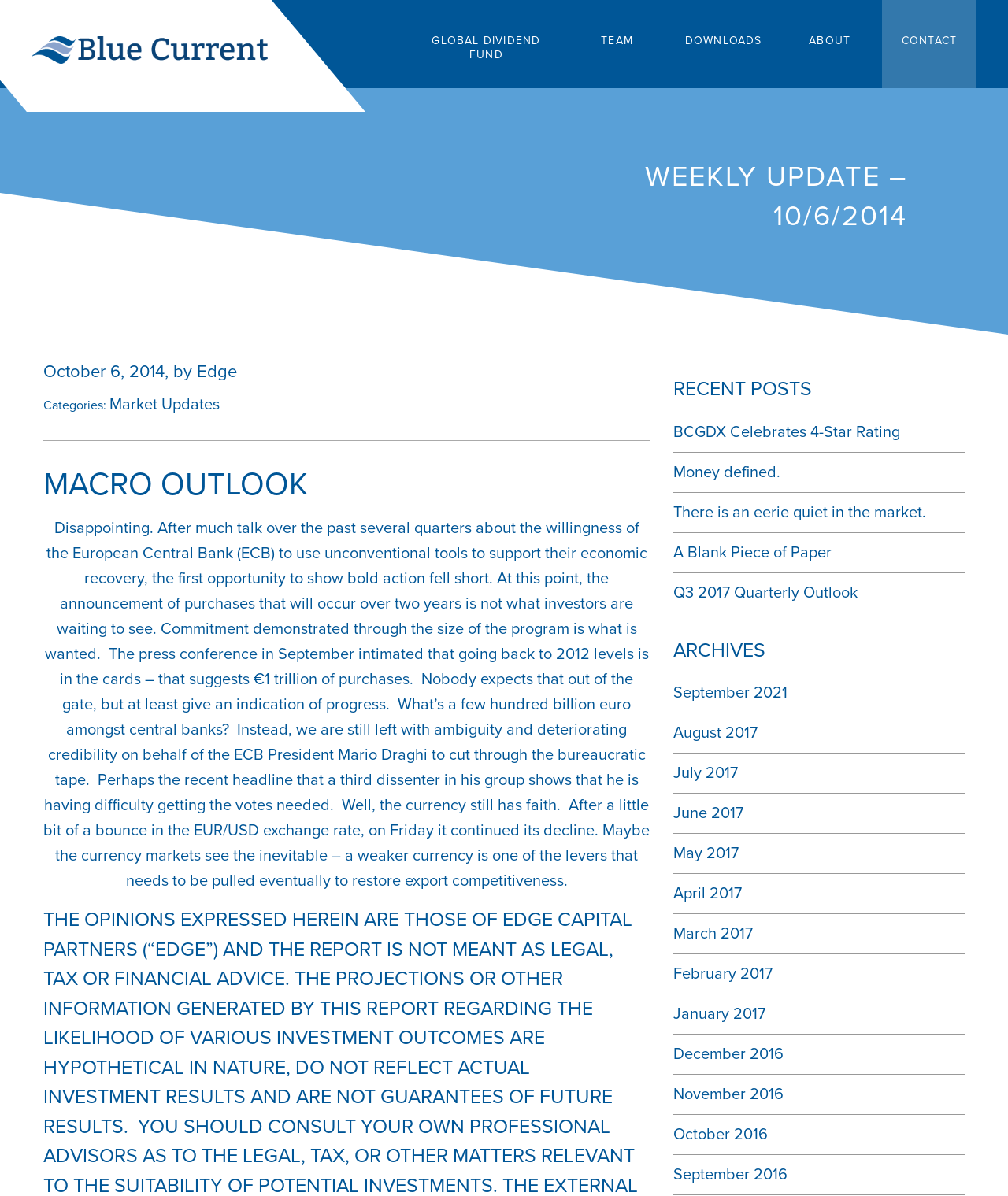Could you please study the image and provide a detailed answer to the question:
How many archives are listed?

I counted the number of links under the heading 'ARCHIVES' and found 12 links, which are 'September 2021', 'August 2017', 'July 2017', 'June 2017', 'May 2017', 'April 2017', 'March 2017', 'February 2017', 'January 2017', 'December 2016', 'November 2016', and 'October 2016'.